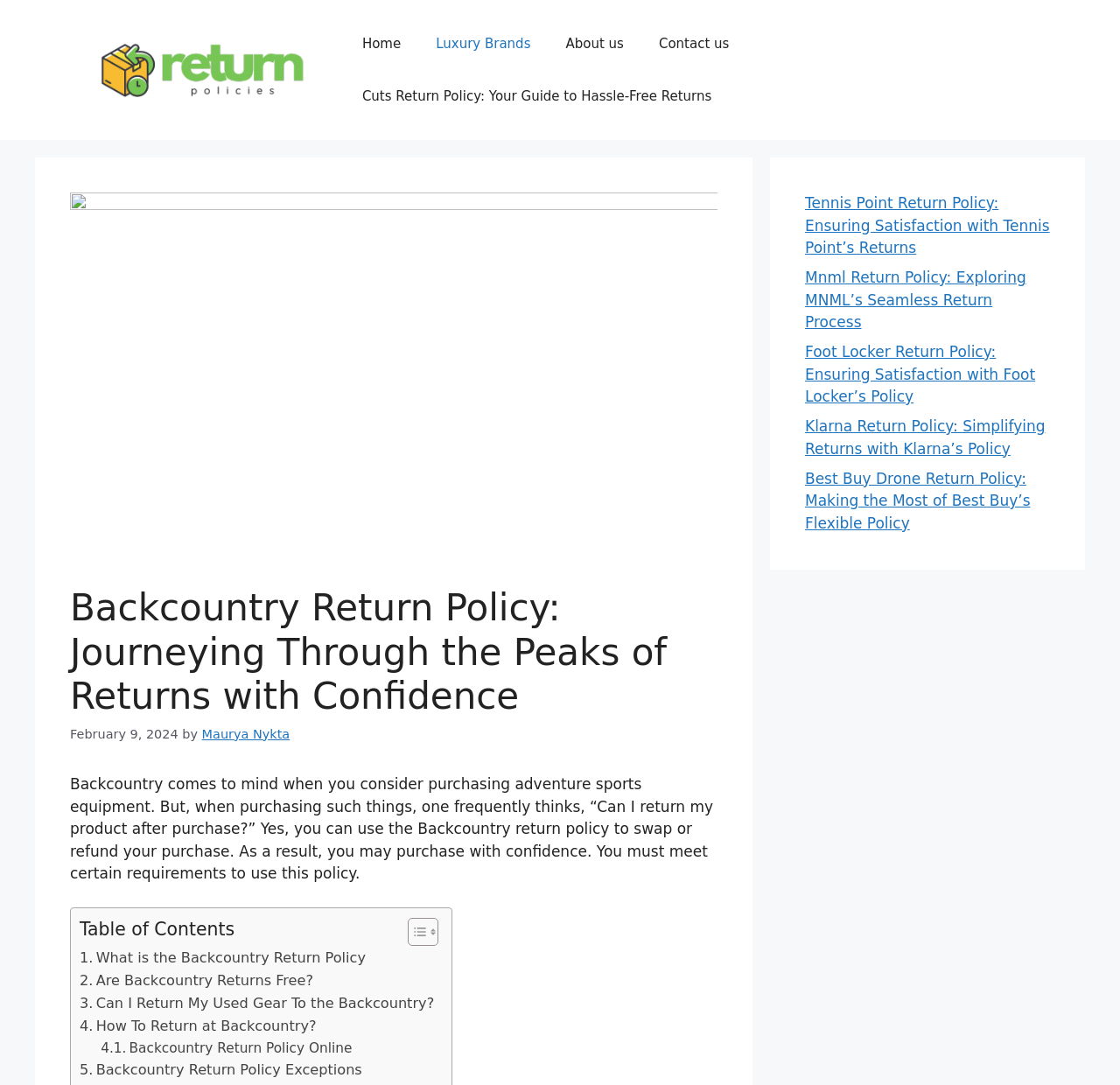What is the title of the webpage content?
Offer a detailed and full explanation in response to the question.

I determined the title of the webpage content by looking at the heading element with the text 'Backcountry Return Policy: Journeying Through the Peaks of Returns with Confidence' which is a child of the 'Content' header element.